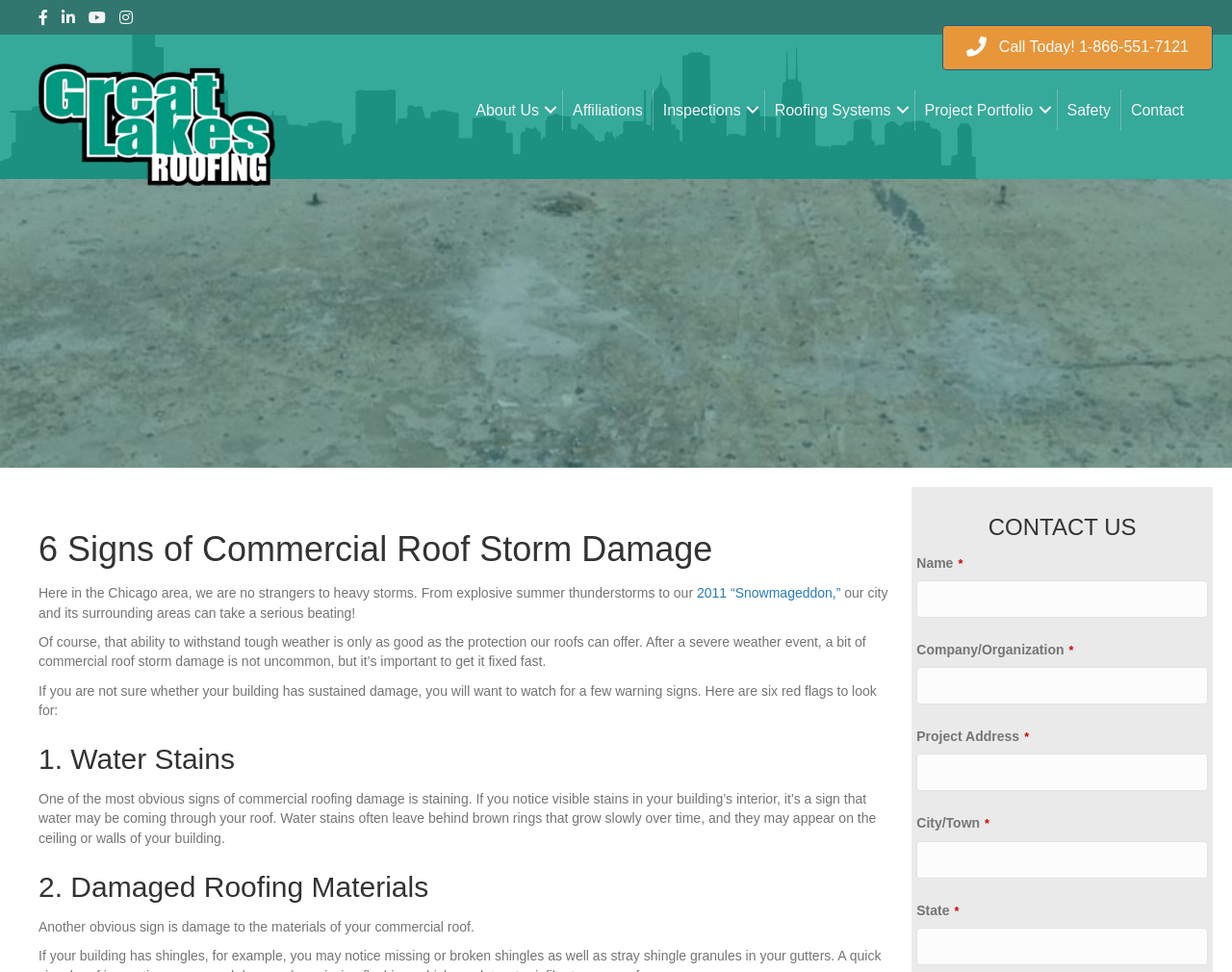Could you locate the bounding box coordinates for the section that should be clicked to accomplish this task: "Learn about 6 signs of commercial roof storm damage".

[0.031, 0.541, 0.724, 0.59]